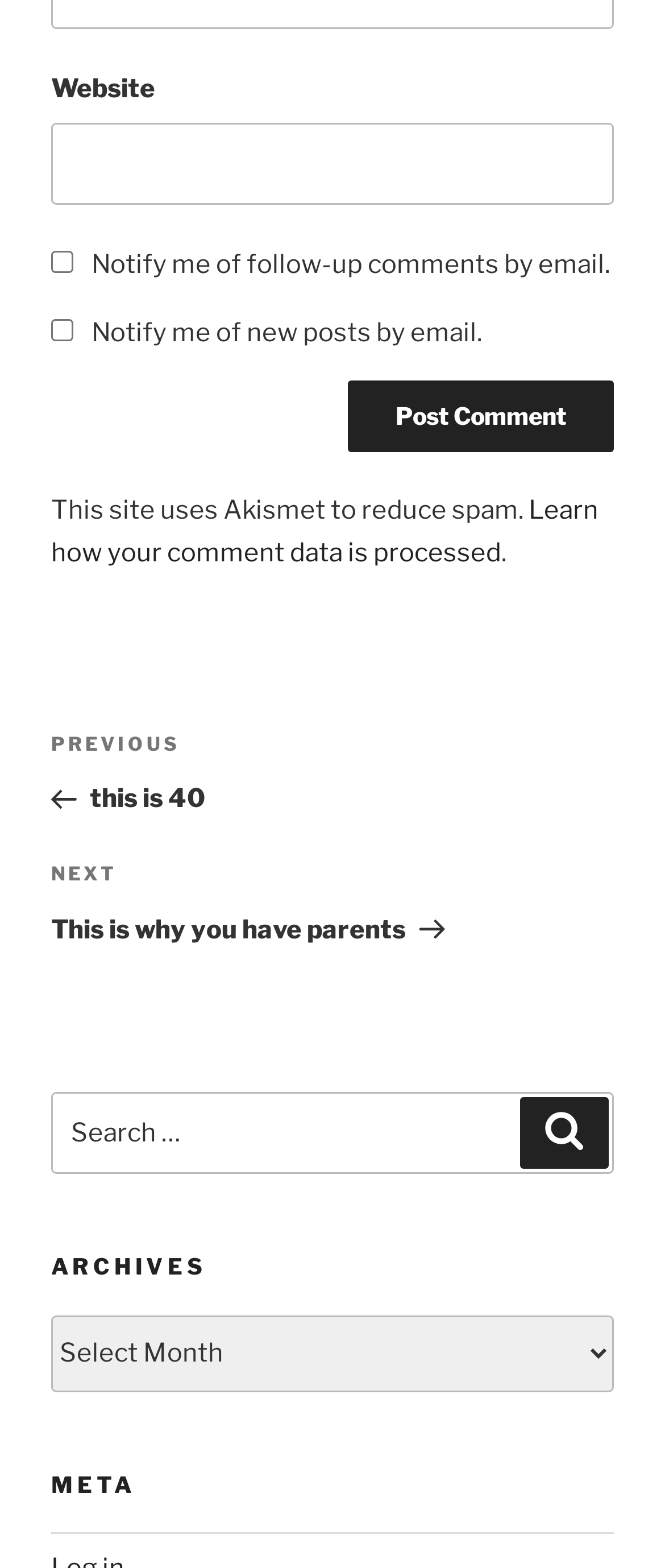Please answer the following question using a single word or phrase: 
What is the function of the button 'Post Comment'?

To post a comment